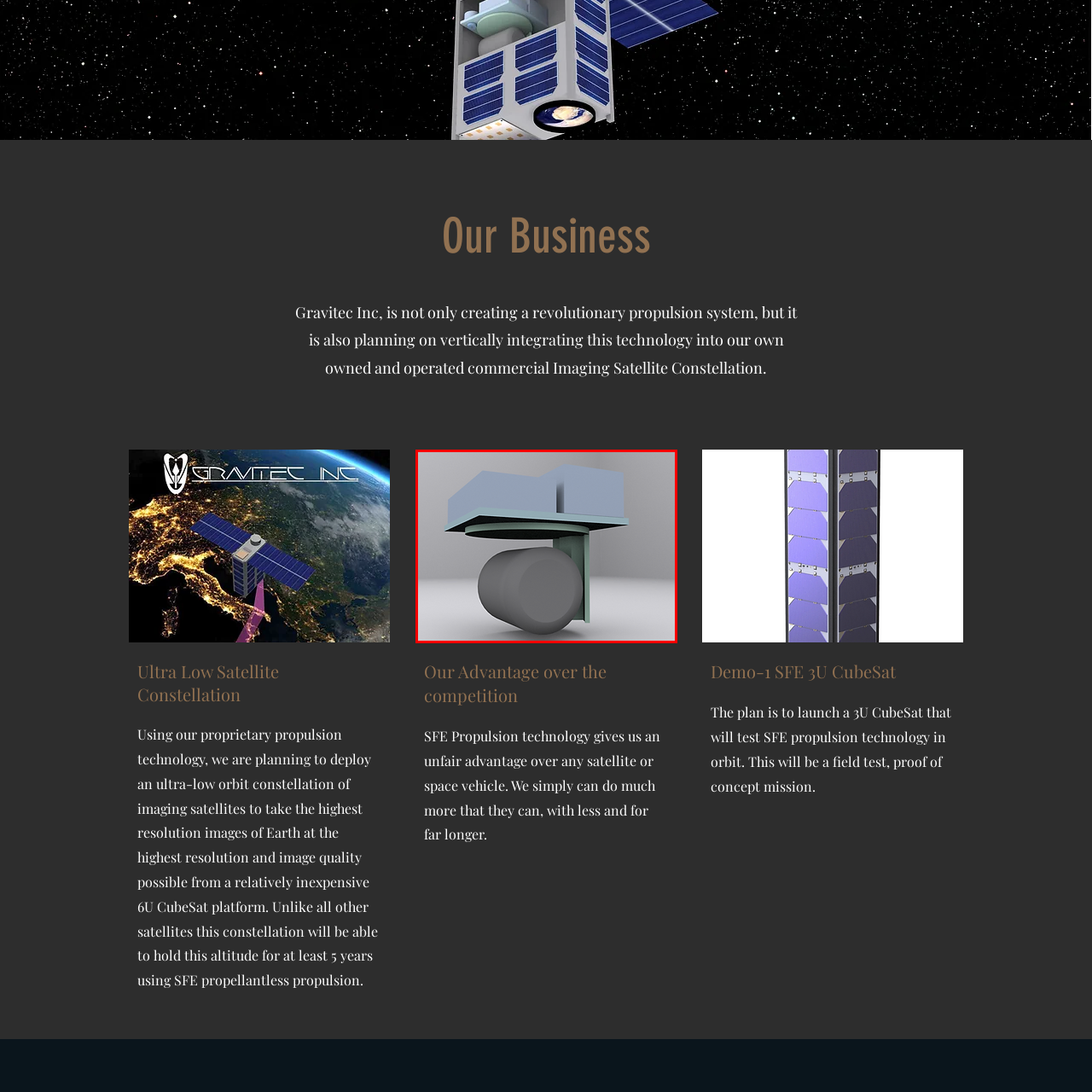Give an in-depth description of the image within the red border.

The image depicts a 3D rendering of a sophisticated propulsion system design, which is likely part of Gravitec Inc.'s innovative 3U CubeSat technology. This design features a cylindrical thruster component, suggesting a unique propulsion mechanism potentially leveraging the company's proprietary SFE (Solid Fuel Element) technology. The upper segment consists of a rectangular connector, potentially designed for integration with other systems or payloads. 

This propulsion system represents a key element in Gravitec's plans to deploy an ultra-low orbit constellation of imaging satellites, aiming to achieve high-resolution Earth imagery using relatively inexpensive platforms. The design indicates a forward-thinking approach to satellite technology, showcasing the potential for long-term operations in space without the need for traditional propellant, enhancing mission sustainability and efficiency.